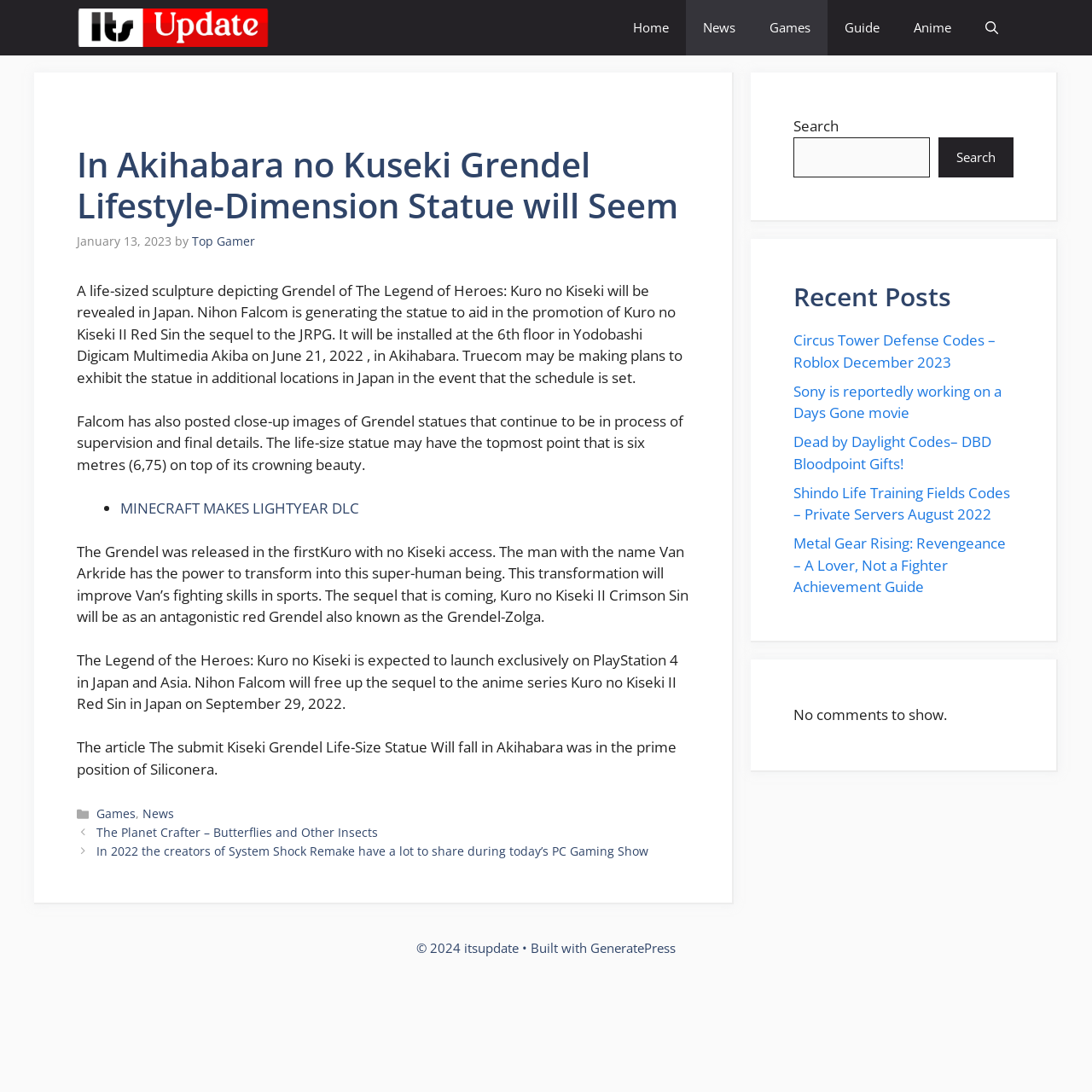What is the expected release date of Kuro no Kiseki II Red Sin in Japan?
Using the image as a reference, answer with just one word or a short phrase.

September 29, 2022